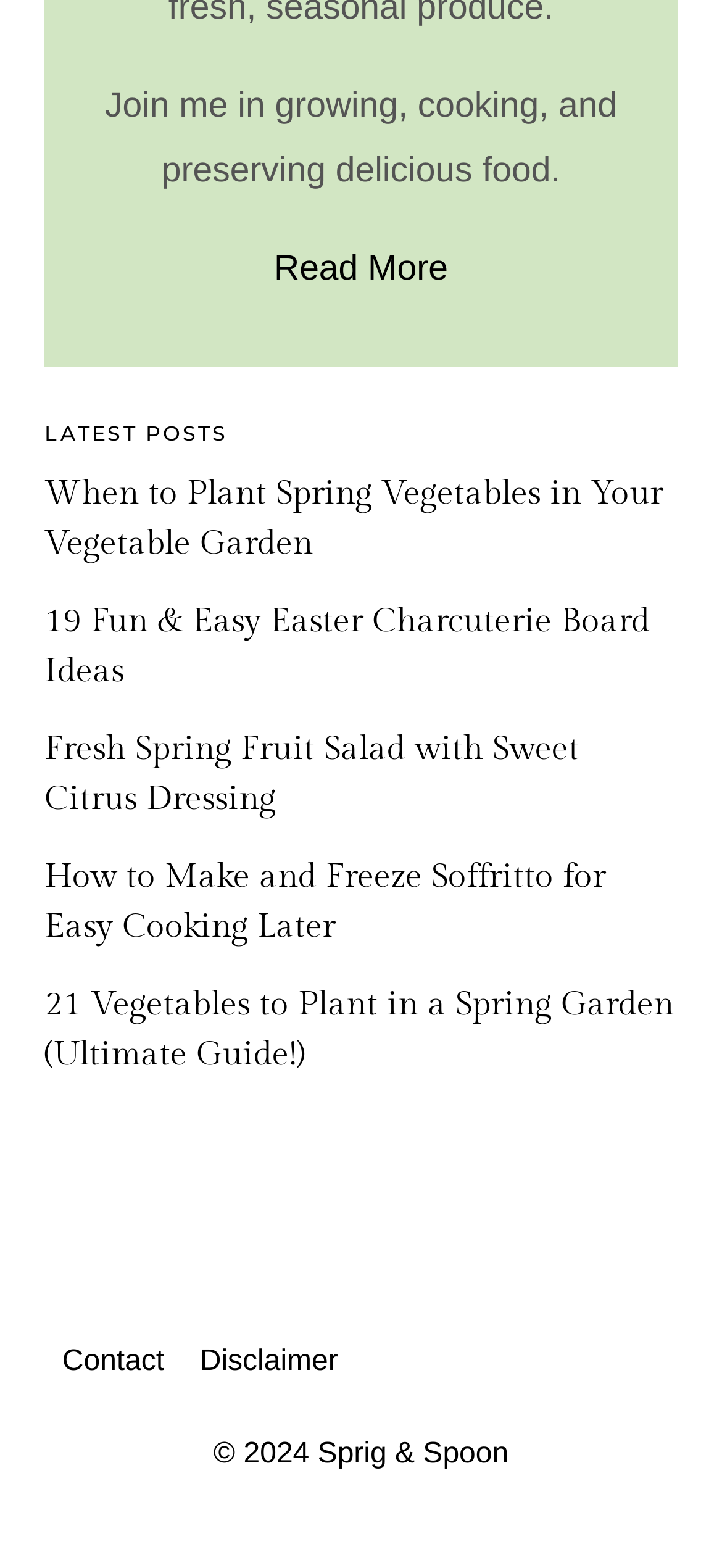Extract the bounding box coordinates of the UI element described by: "Read More". The coordinates should include four float numbers ranging from 0 to 1, e.g., [left, top, right, bottom].

[0.379, 0.159, 0.621, 0.184]